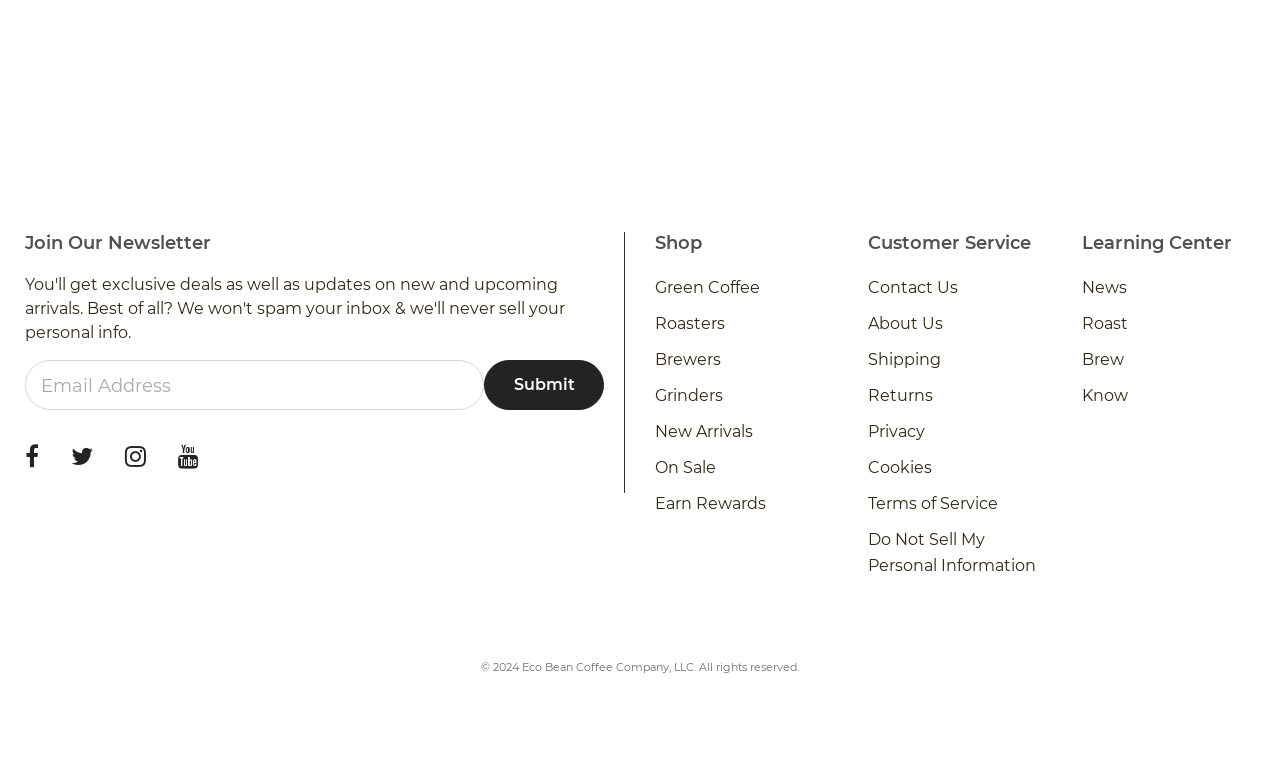Please answer the following question as detailed as possible based on the image: 
What is the last link under the 'Customer Service' heading?

The last link under the 'Customer Service' heading is 'Terms of Service', which is likely a page that outlines the company's terms and conditions for using their services.